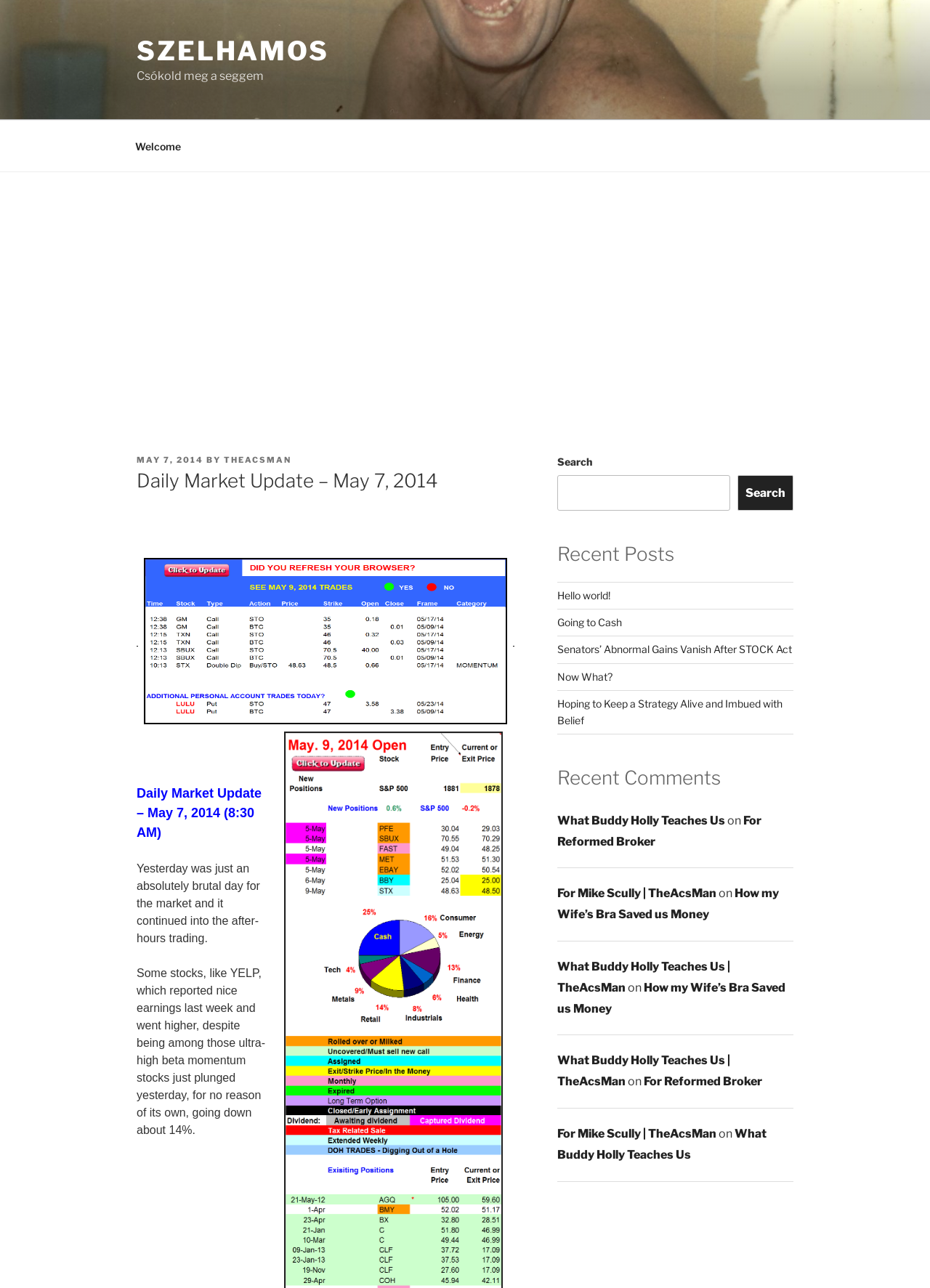Using the element description: "May 7, 2014", determine the bounding box coordinates for the specified UI element. The coordinates should be four float numbers between 0 and 1, [left, top, right, bottom].

[0.147, 0.353, 0.219, 0.361]